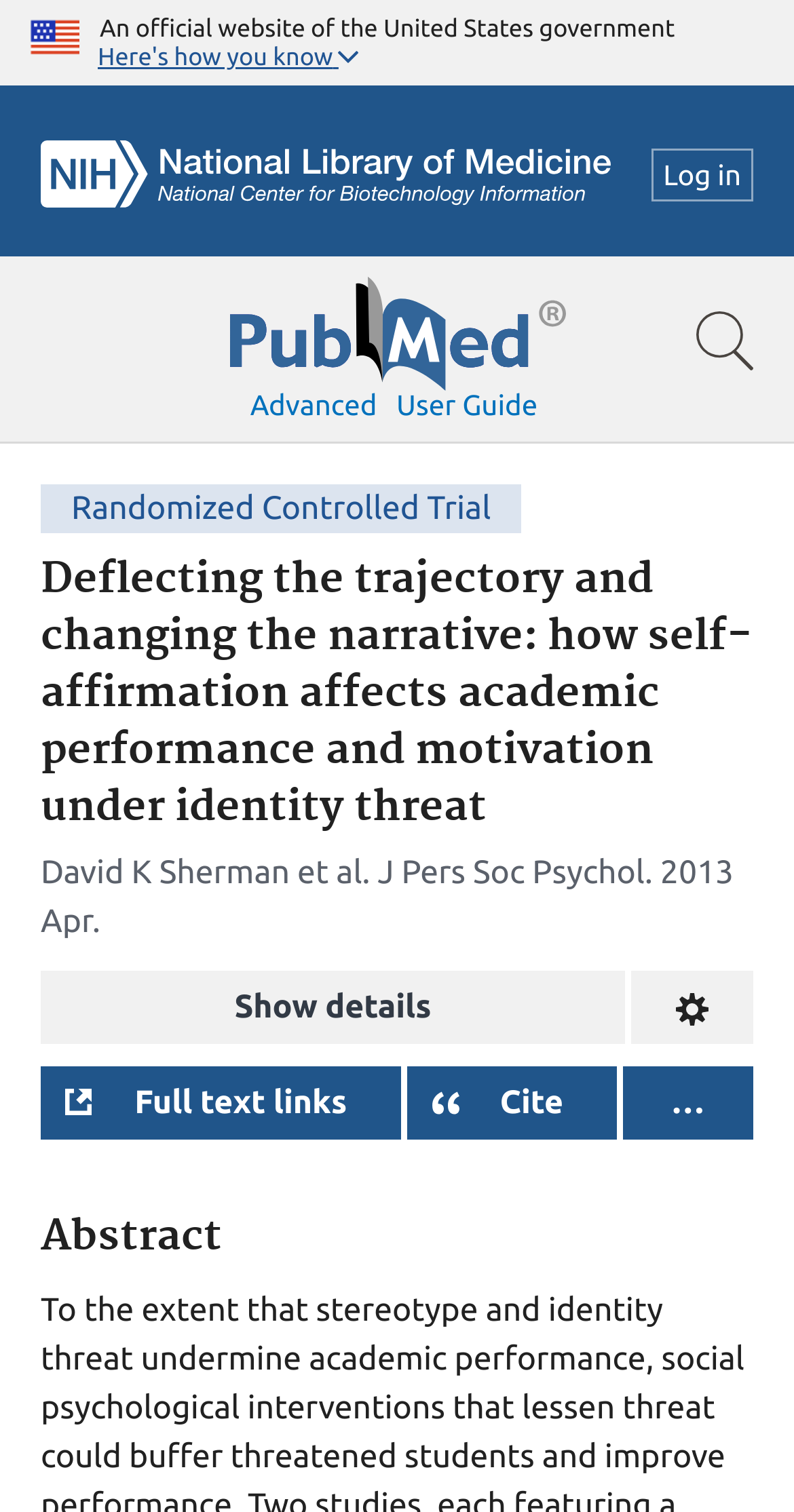How many buttons are there in the article details section?
Look at the webpage screenshot and answer the question with a detailed explanation.

I counted the buttons in the article details section and found four buttons: 'Show details', 'Change format', 'Full text links', and '…'.